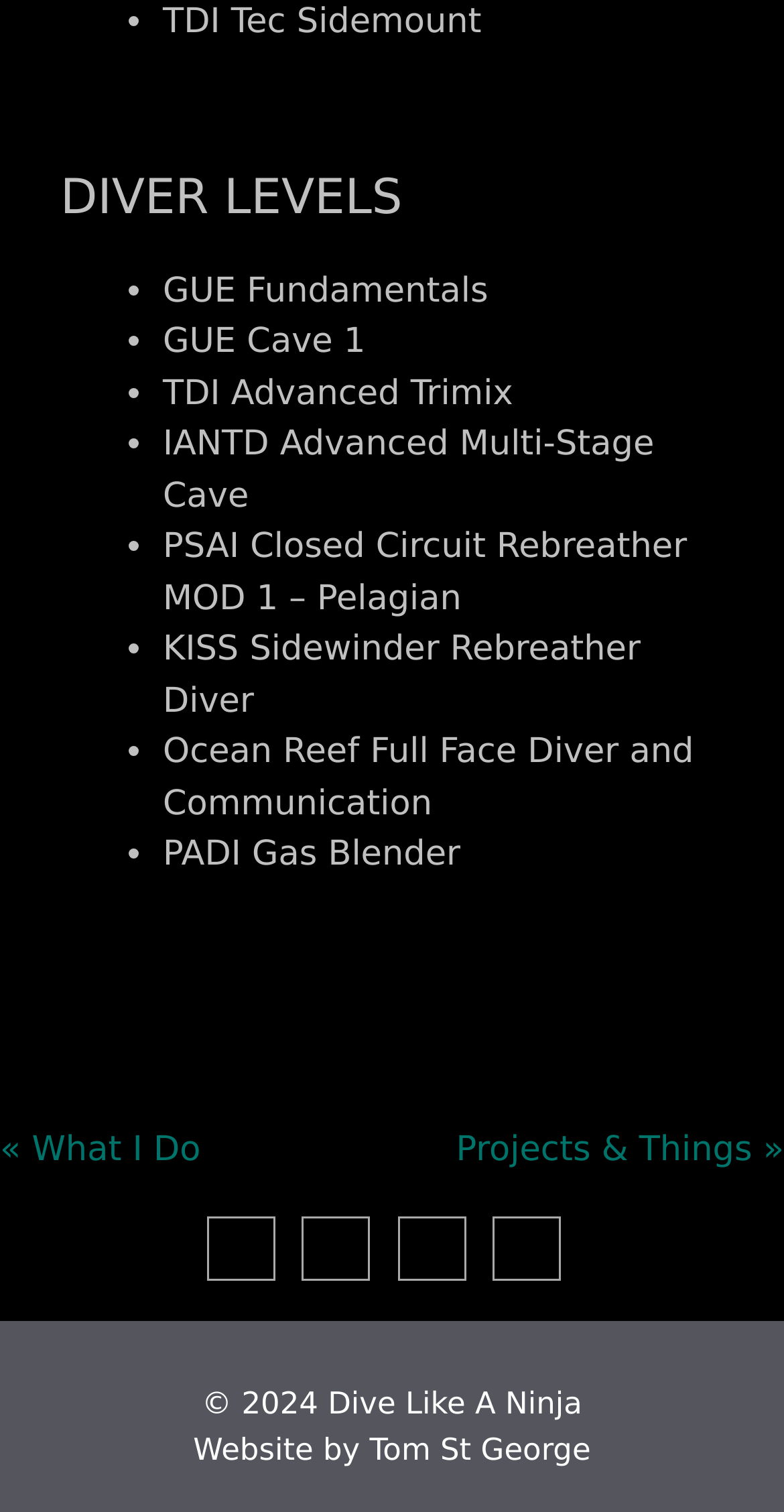What is the purpose of the '« What I Do' link?
Use the information from the screenshot to give a comprehensive response to the question.

The '« What I Do' link is likely a navigation link that takes the user to a previous page or section, based on its position and arrow symbol.